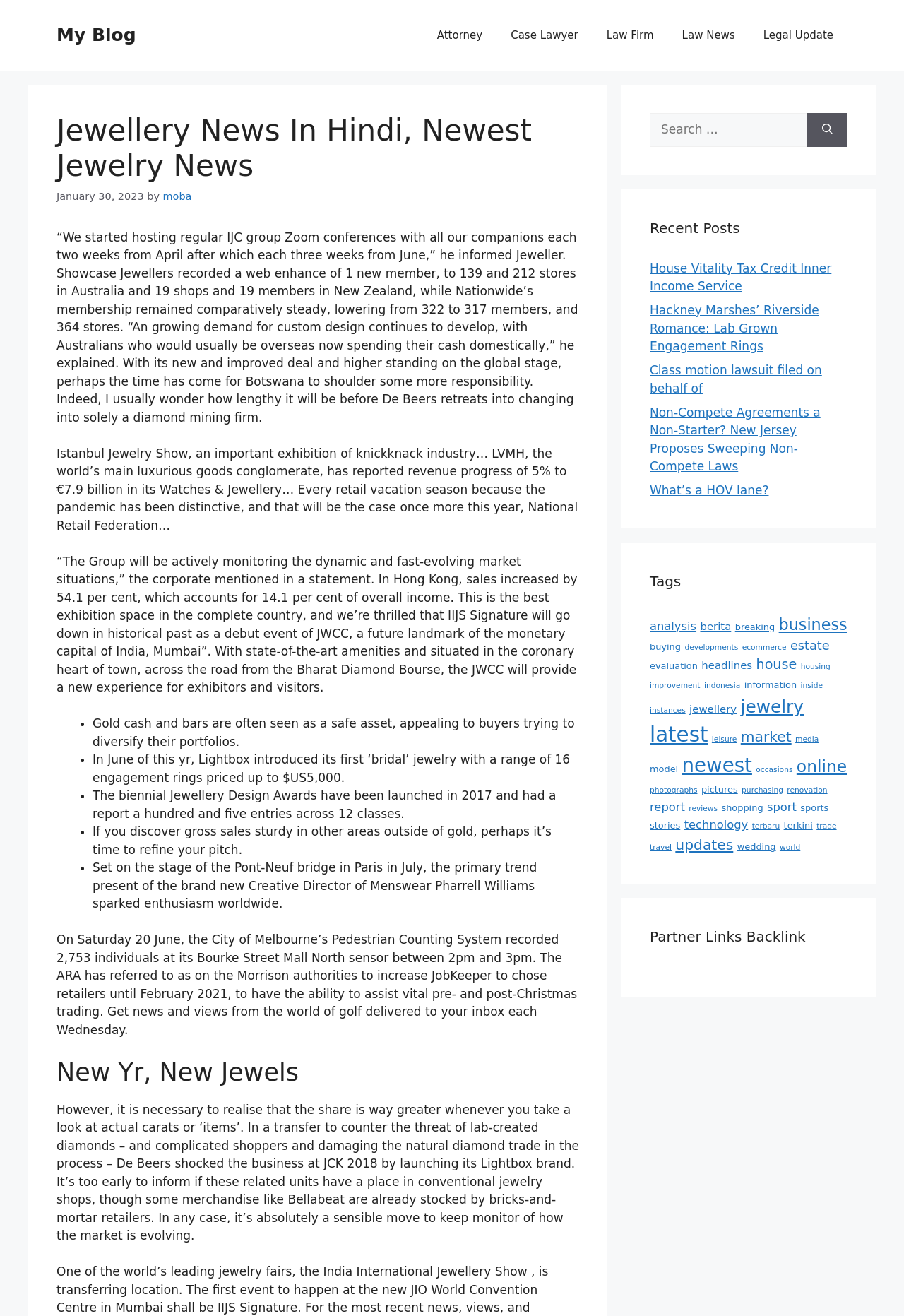Highlight the bounding box coordinates of the element that should be clicked to carry out the following instruction: "Explore recent posts". The coordinates must be given as four float numbers ranging from 0 to 1, i.e., [left, top, right, bottom].

[0.719, 0.198, 0.92, 0.223]